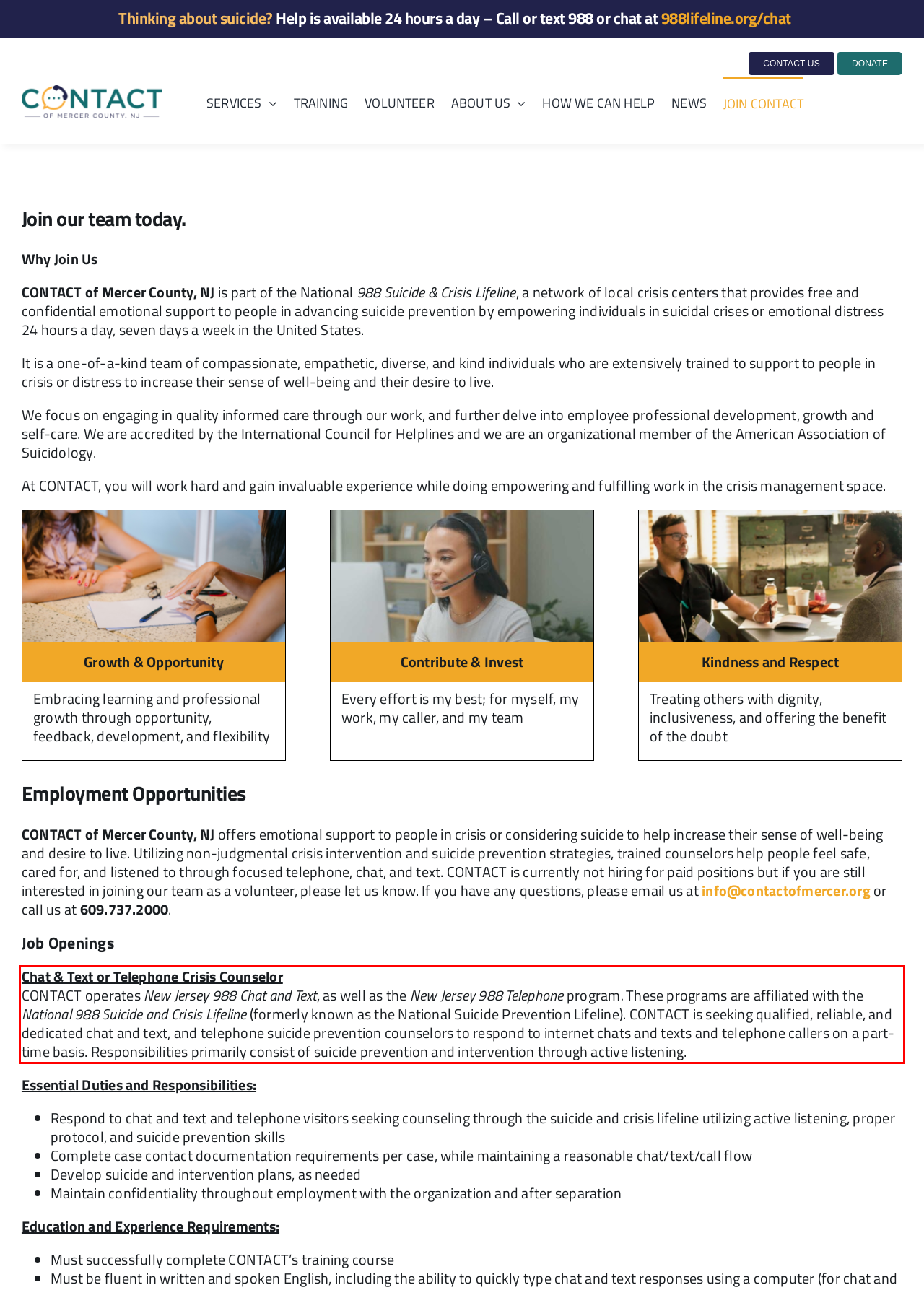Please analyze the provided webpage screenshot and perform OCR to extract the text content from the red rectangle bounding box.

Chat & Text or Telephone Crisis Counselor CONTACT operates New Jersey 988 Chat and Text, as well as the New Jersey 988 Telephone program. These programs are affiliated with the National 988 Suicide and Crisis Lifeline (formerly known as the National Suicide Prevention Lifeline). CONTACT is seeking qualified, reliable, and dedicated chat and text, and telephone suicide prevention counselors to respond to internet chats and texts and telephone callers on a part-time basis. Responsibilities primarily consist of suicide prevention and intervention through active listening.